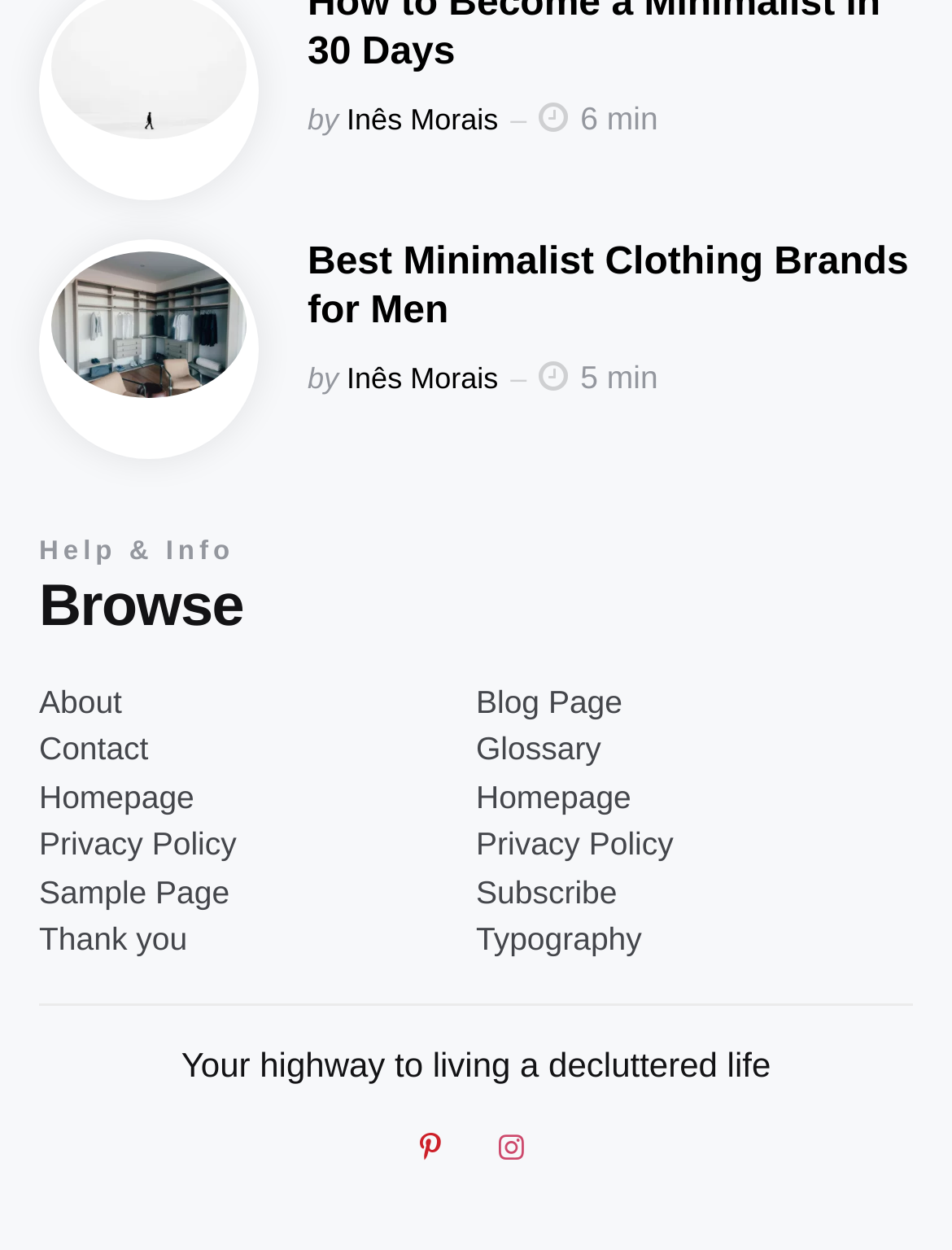Provide a one-word or brief phrase answer to the question:
What is the purpose of the webpage?

Living a decluttered life